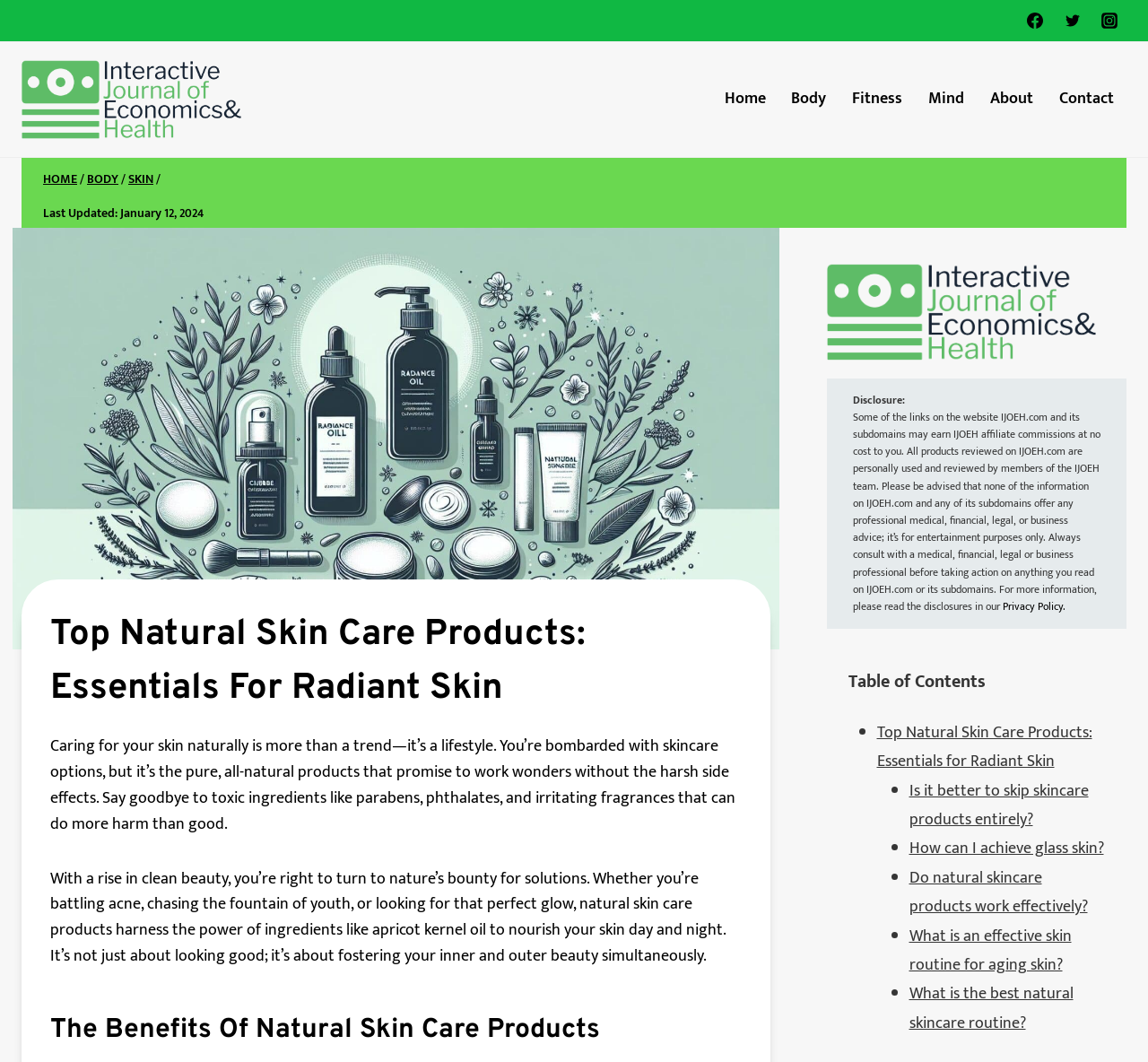What is the name of the journal?
Analyze the image and deliver a detailed answer to the question.

The name of the journal can be found in the top left corner of the webpage, where it is written as 'Interactive Journal of Economics and Health' with a corresponding image.